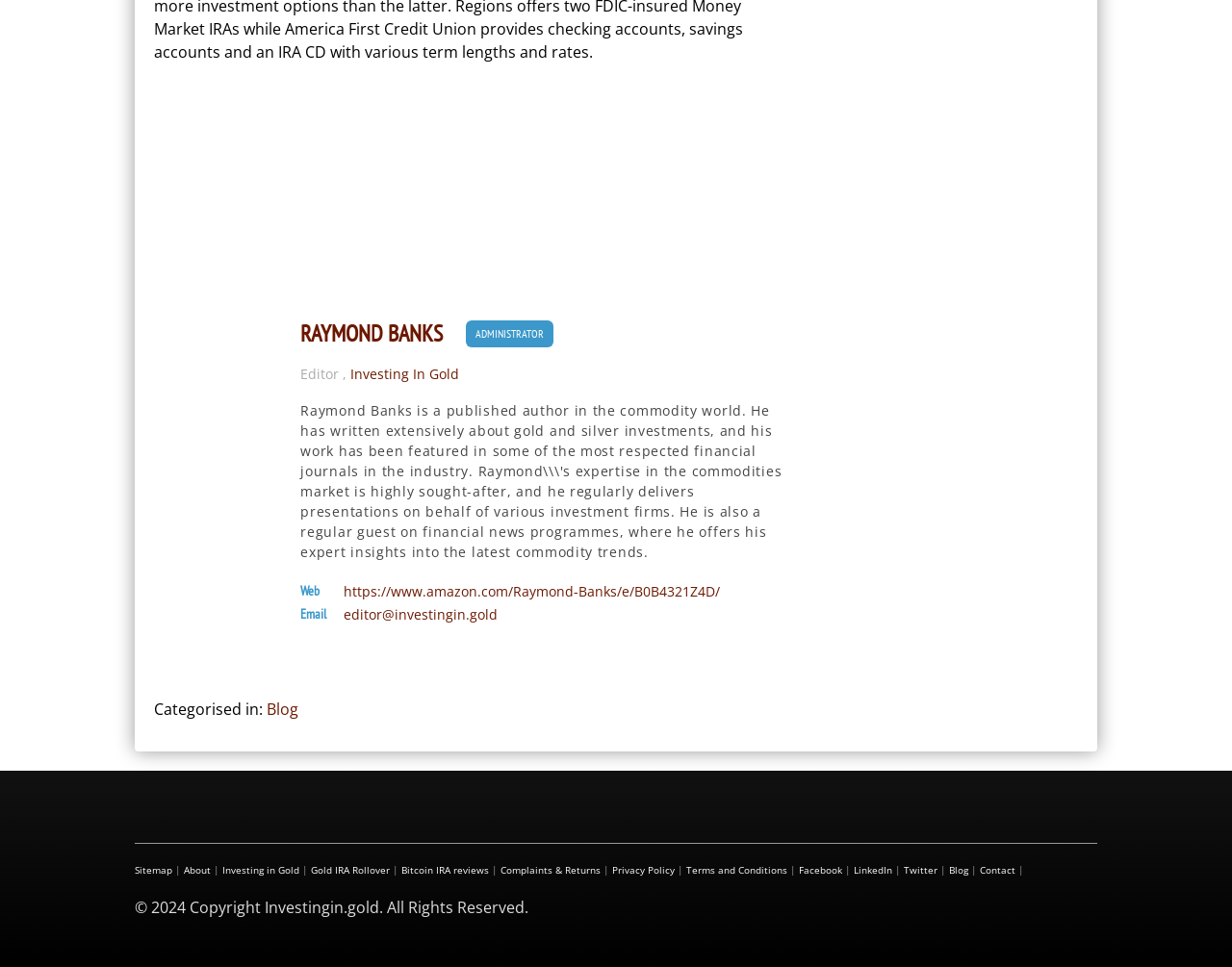What is the name of the administrator?
Could you answer the question with a detailed and thorough explanation?

The answer can be found by looking at the text 'ADMINISTRATOR' which is next to the name 'RAYMOND BANKS'.